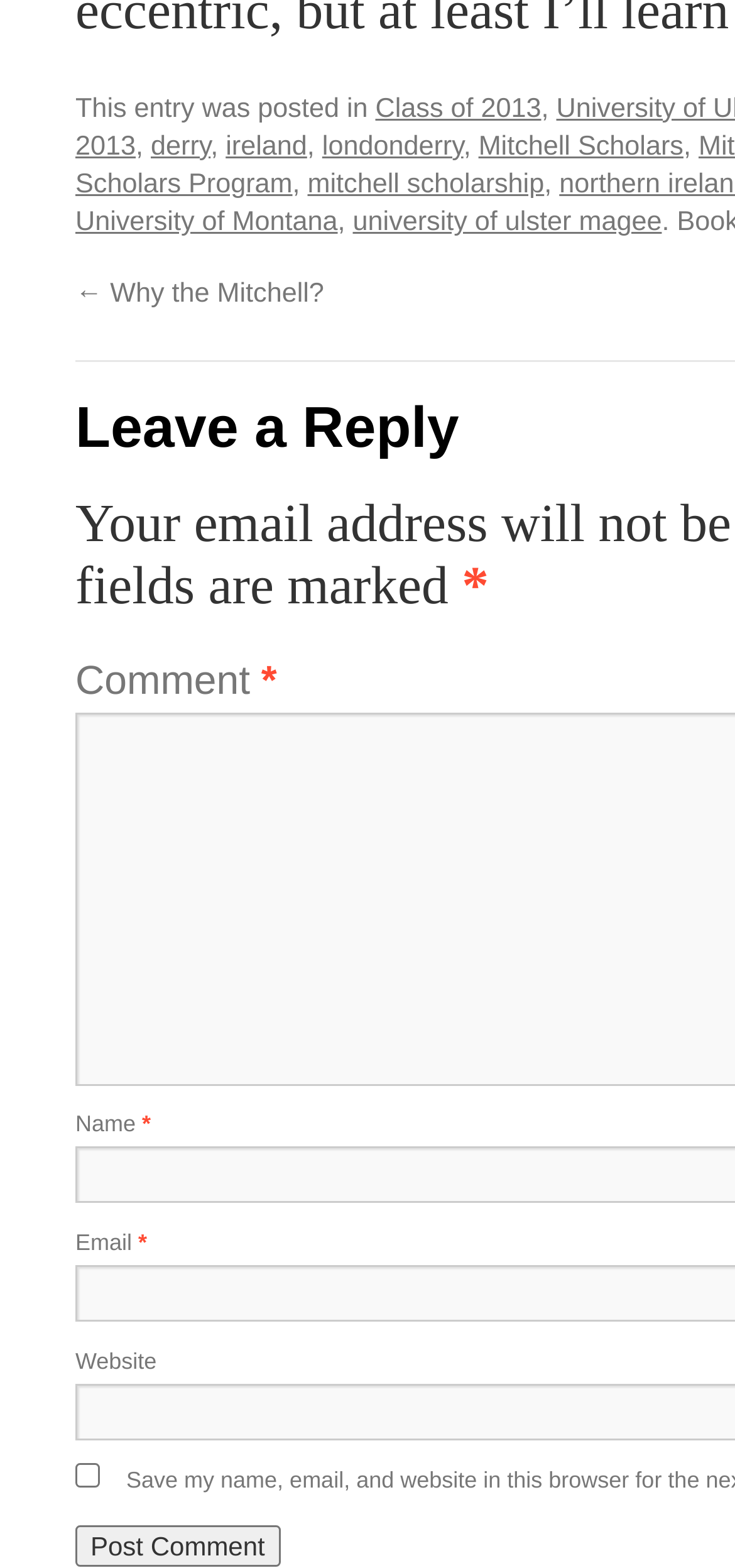Using the information in the image, could you please answer the following question in detail:
What is the purpose of the checkbox?

The purpose of the checkbox can be determined by looking at the text 'Save my name, email, and website in this browser for the next time I comment.' which is located near the checkbox, indicating that the checkbox is used to save comment information.